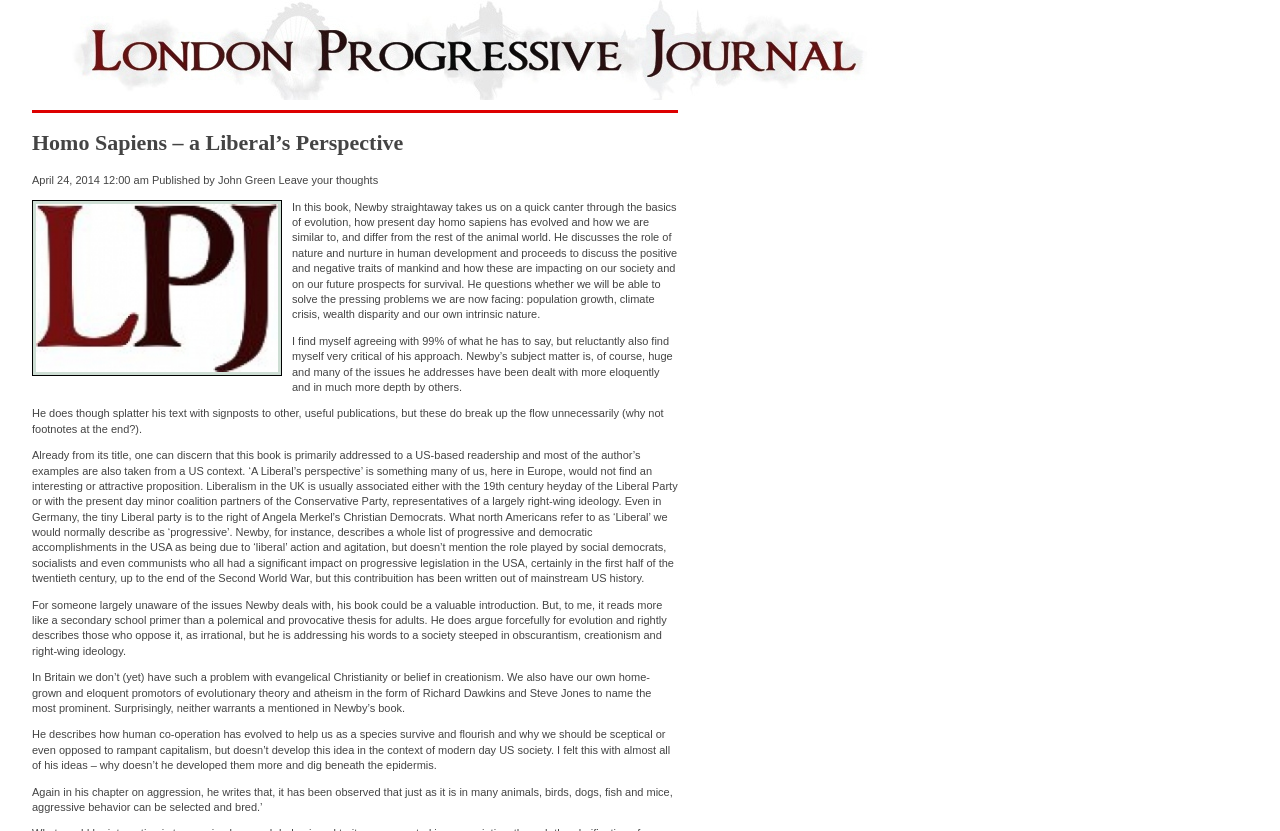Bounding box coordinates should be in the format (top-left x, top-left y, bottom-right x, bottom-right y) and all values should be floating point numbers between 0 and 1. Determine the bounding box coordinate for the UI element described as: Leave your thoughts

[0.218, 0.21, 0.295, 0.224]